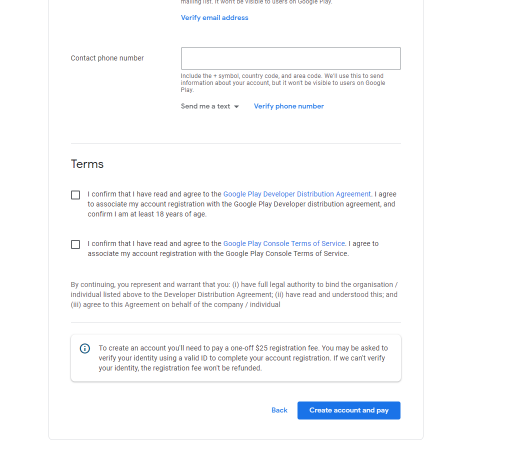What is required to verify identity?
Offer a detailed and exhaustive answer to the question.

The form emphasizes that users need to verify their identity with a $25 registration fee, which is a mandatory step in the account setup process for developers on the Google Play platform.